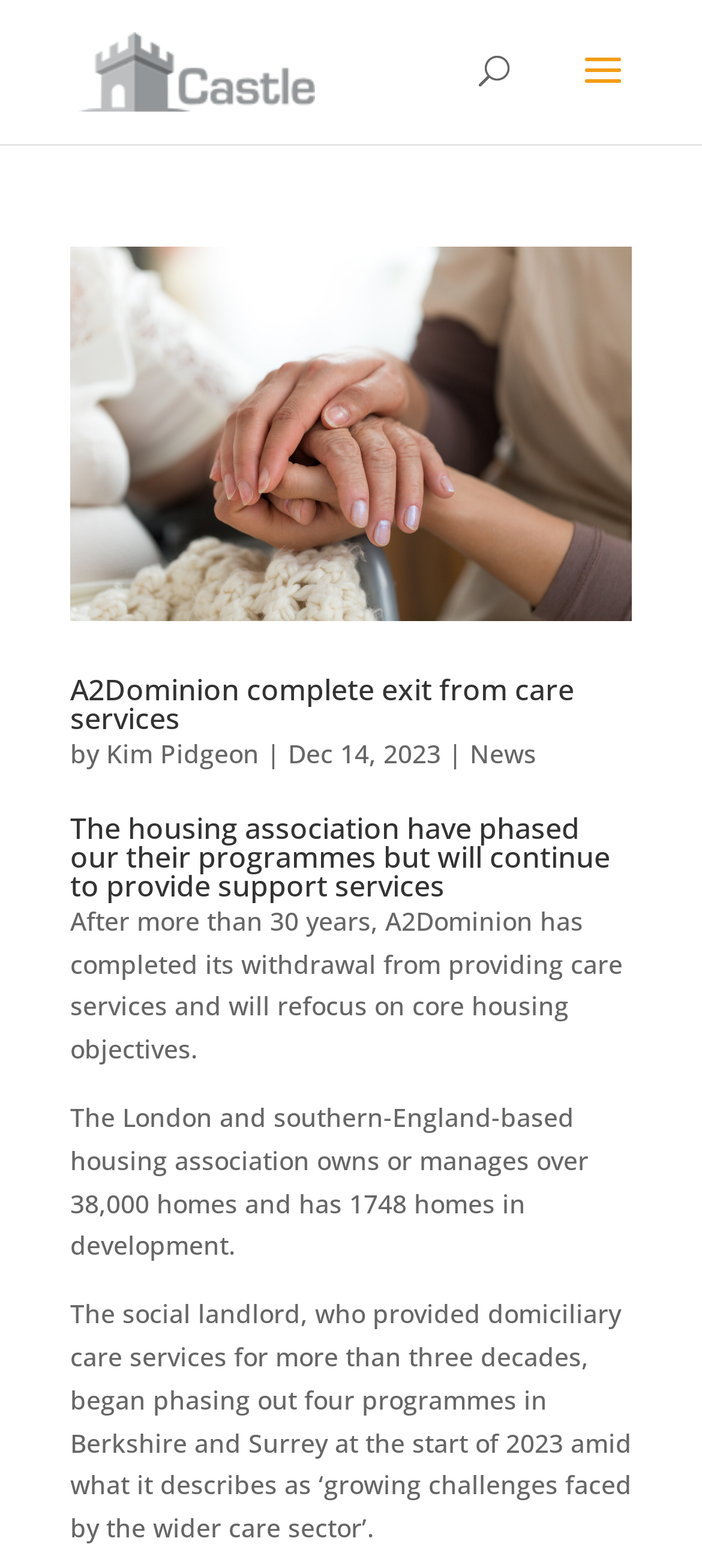What is the reason for A2Dominion phasing out care services?
Please provide a comprehensive answer based on the contents of the image.

I found the text '...amid what it describes as ‘growing challenges faced by the wider care sector’...' in the StaticText element with bounding box coordinates [0.1, 0.827, 0.9, 0.985], which explains the reason for A2Dominion's decision to phase out care services.